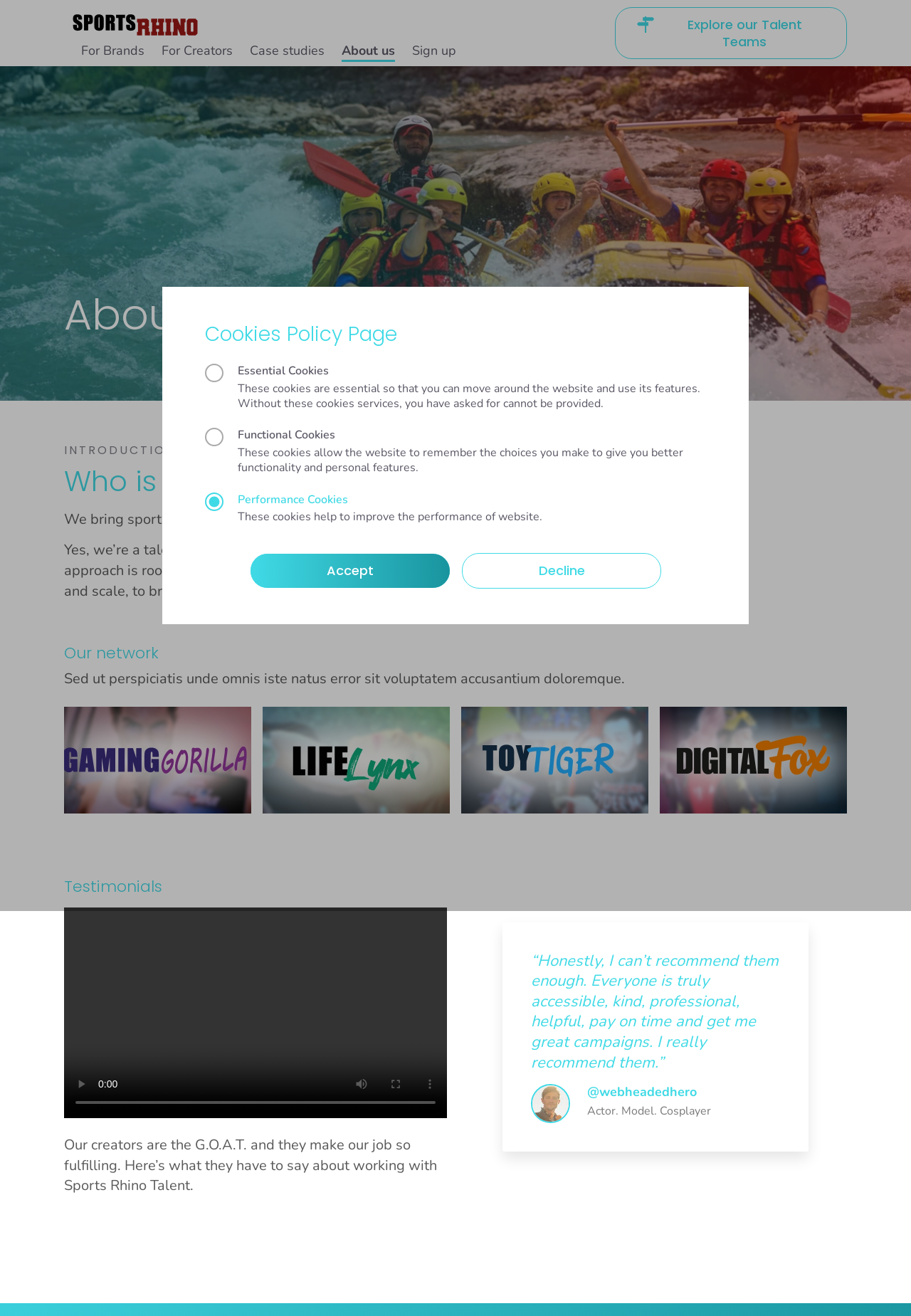Please answer the following question using a single word or phrase: 
How many links are available in the top navigation bar?

5